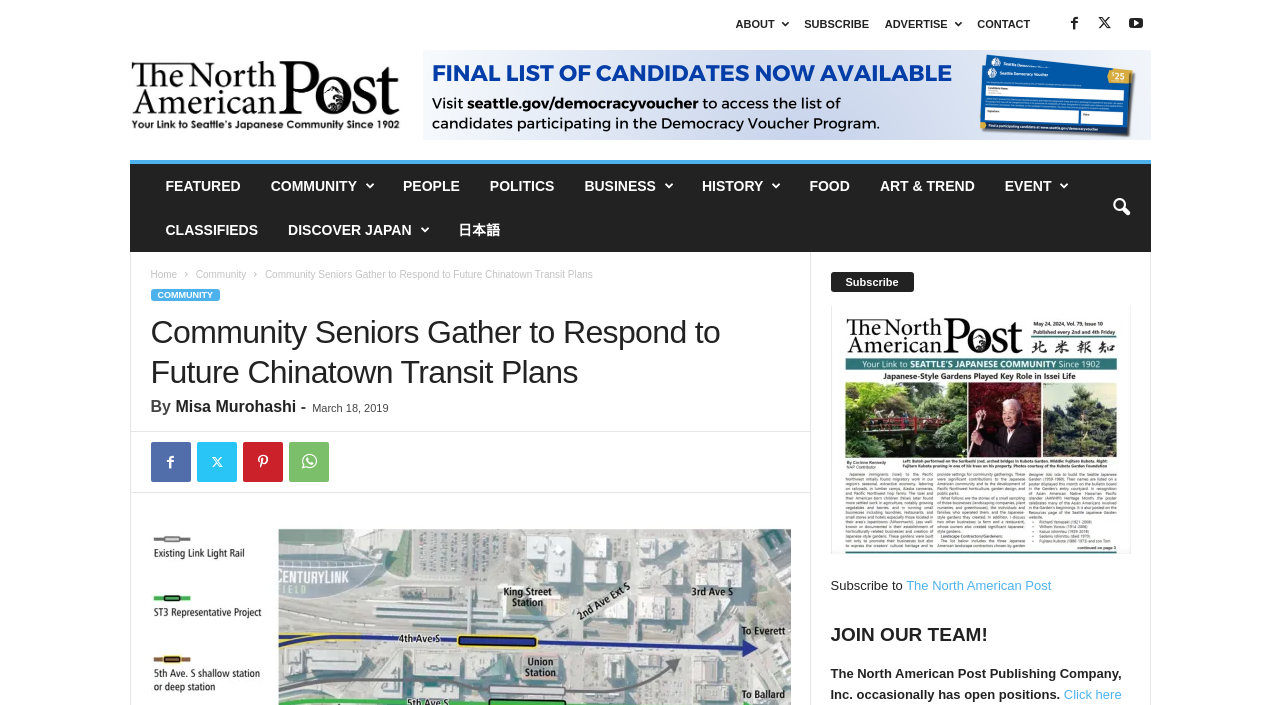Summarize the webpage in an elaborate manner.

This webpage appears to be a news article page from the North American Post, a Japanese community news website. At the top, there are several links to different sections of the website, including "ABOUT", "SUBSCRIBE", "ADVERTISE", and "CONTACT". Below these links, there is a large image that spans most of the width of the page.

On the left side of the page, there are several links to different categories of news articles, including "FEATURED", "COMMUNITY", "PEOPLE", "POLITICS", "BUSINESS", "HISTORY", "FOOD", "ART & TREND", and "EVENT". Below these links, there are additional links to "CLASSIFIEDS", "DISCOVER JAPAN", and "日本語".

The main content of the page is an article titled "Community Seniors Gather to Respond to Future Chinatown Transit Plans" with a subtitle "By Misa Murohashi" and a date "March 18, 2019". The article text is not provided in the accessibility tree, but it likely occupies a significant portion of the page.

On the right side of the page, there is a section with a heading "Subscribe" and a link to subscribe to The North American Post. Below this, there is a section with a heading "JOIN OUR TEAM!" and a brief description of job opportunities at the North American Post Publishing Company.

At the very top right of the page, there is a search icon button, and at the bottom right, there are several social media links.